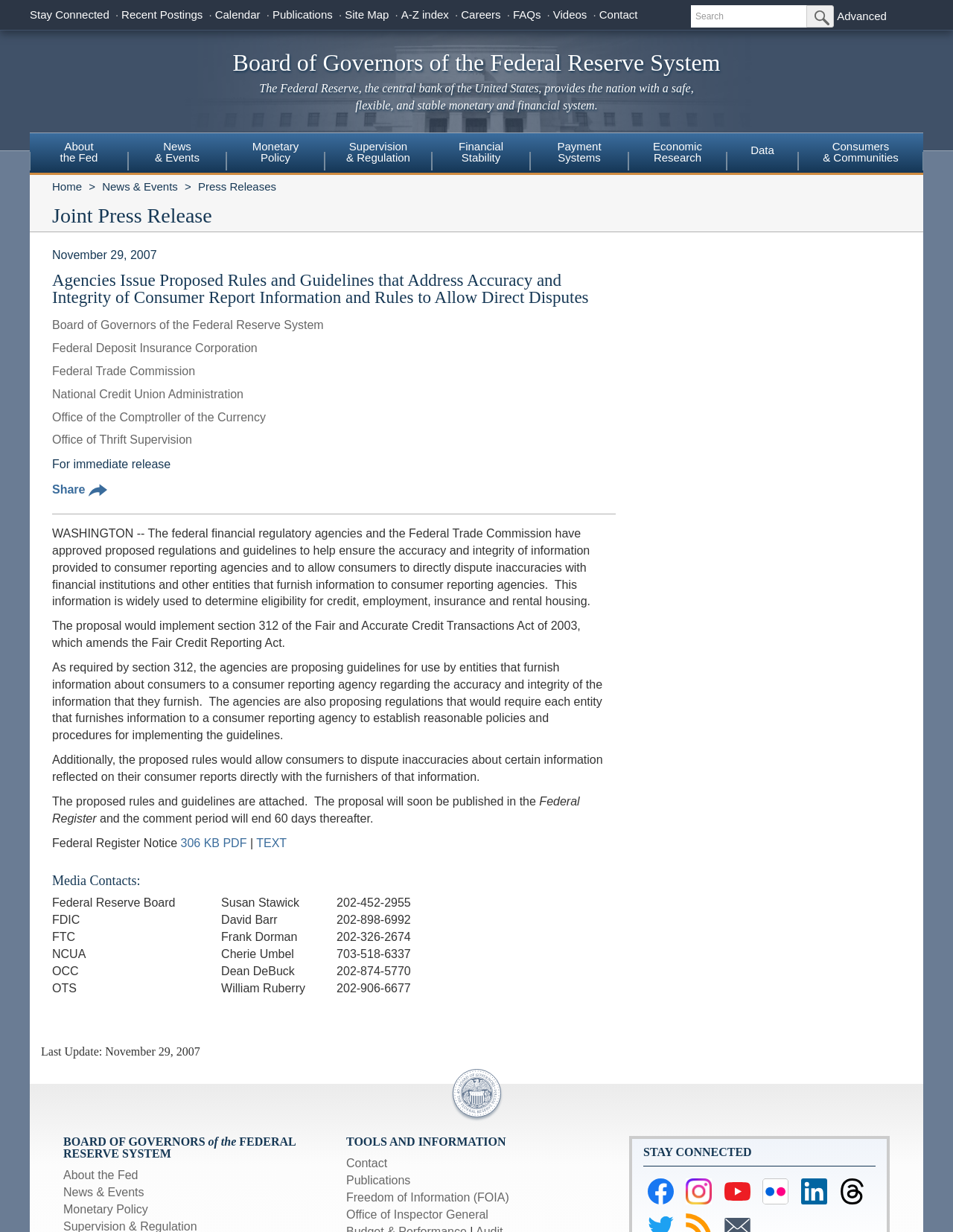Describe the webpage meticulously, covering all significant aspects.

The webpage is about the Federal Reserve Board, with a focus on a joint press release from the Federal Reserve Board, Federal Deposit Insurance Corporation, Federal Trade Commission, National Credit Union Administration, Office of the Comptroller of the Currency, and Office of Thrift Supervision. 

At the top of the page, there is a navigation menu with links to "Stay Connected", "Recent Postings", "Calendar", "Publications", "Site Map", "A-Z index", "Careers", "FAQs", "Videos", and "Contact". Below this menu, there is a search bar with a "Search" button and an "Advanced" link. 

On the left side of the page, there is a menu bar with links to "About the Fed", "News & Events", "Monetary Policy", "Supervision & Regulation", "Financial Stability", "Payment Systems", "Economic Research", "Data", and "Consumers & Communities". 

The main content of the page is a press release announcing proposed regulations and guidelines to ensure the accuracy and integrity of consumer report information and to allow direct disputes. The release is dated November 29, 2007, and is attributed to the Federal Reserve Board, Federal Deposit Insurance Corporation, Federal Trade Commission, National Credit Union Administration, Office of the Comptroller of the Currency, and Office of Thrift Supervision. 

The press release is divided into several sections, including an introduction, a description of the proposed rules and guidelines, and a section on media contacts. There are also links to a PDF version of the Federal Register Notice and a TEXT version. 

At the bottom of the page, there is a section with media contacts, including names, organizations, and phone numbers for the Federal Reserve Board, FDIC, and FTC.